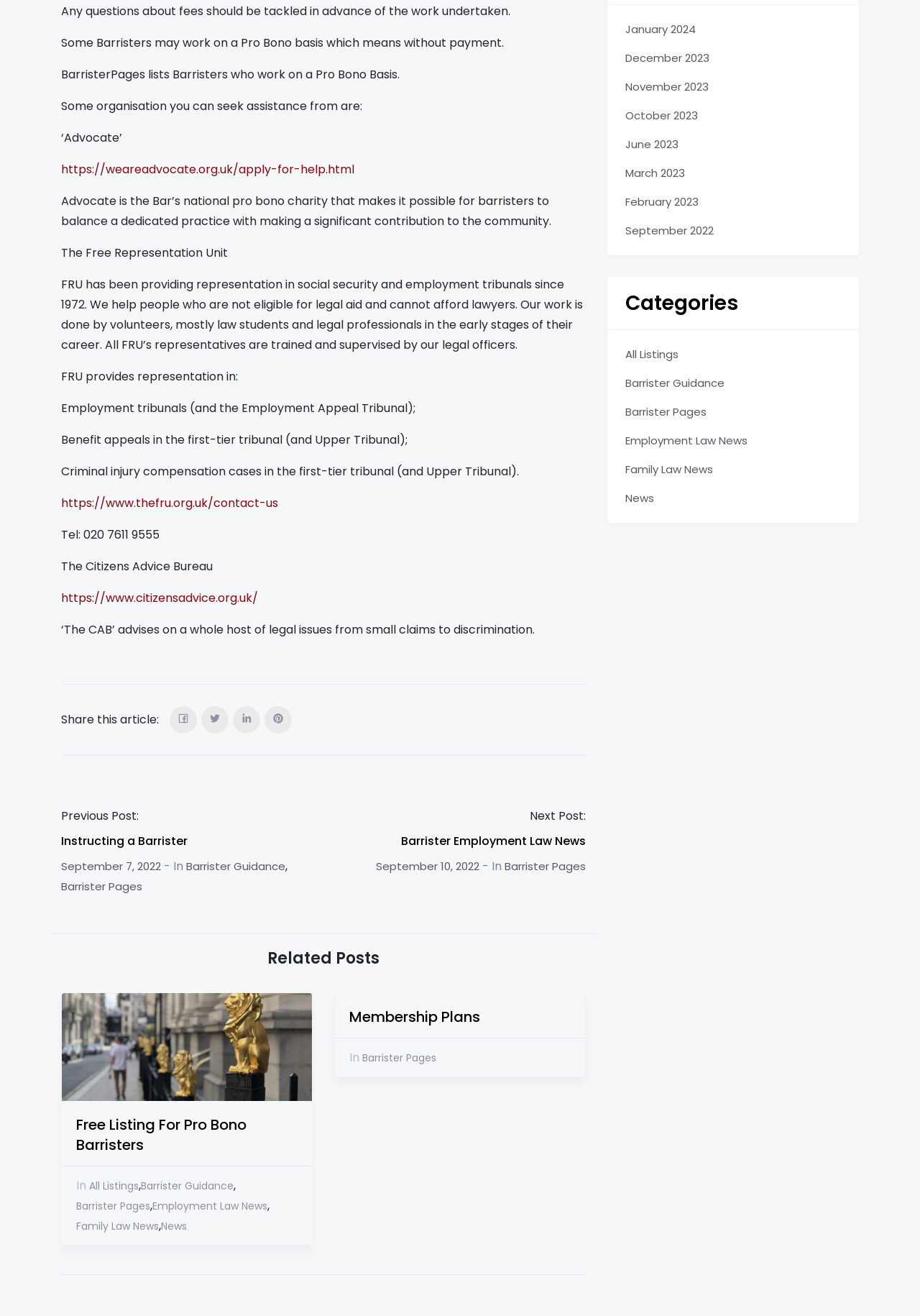What is the main topic of this webpage?
Please use the image to deliver a detailed and complete answer.

Based on the content of the webpage, it appears to be discussing barristers, specifically those who work on a pro bono basis. The text mentions BarristerPages, which lists barristers who work on a pro bono basis, and provides information about organizations that provide assistance with legal issues.